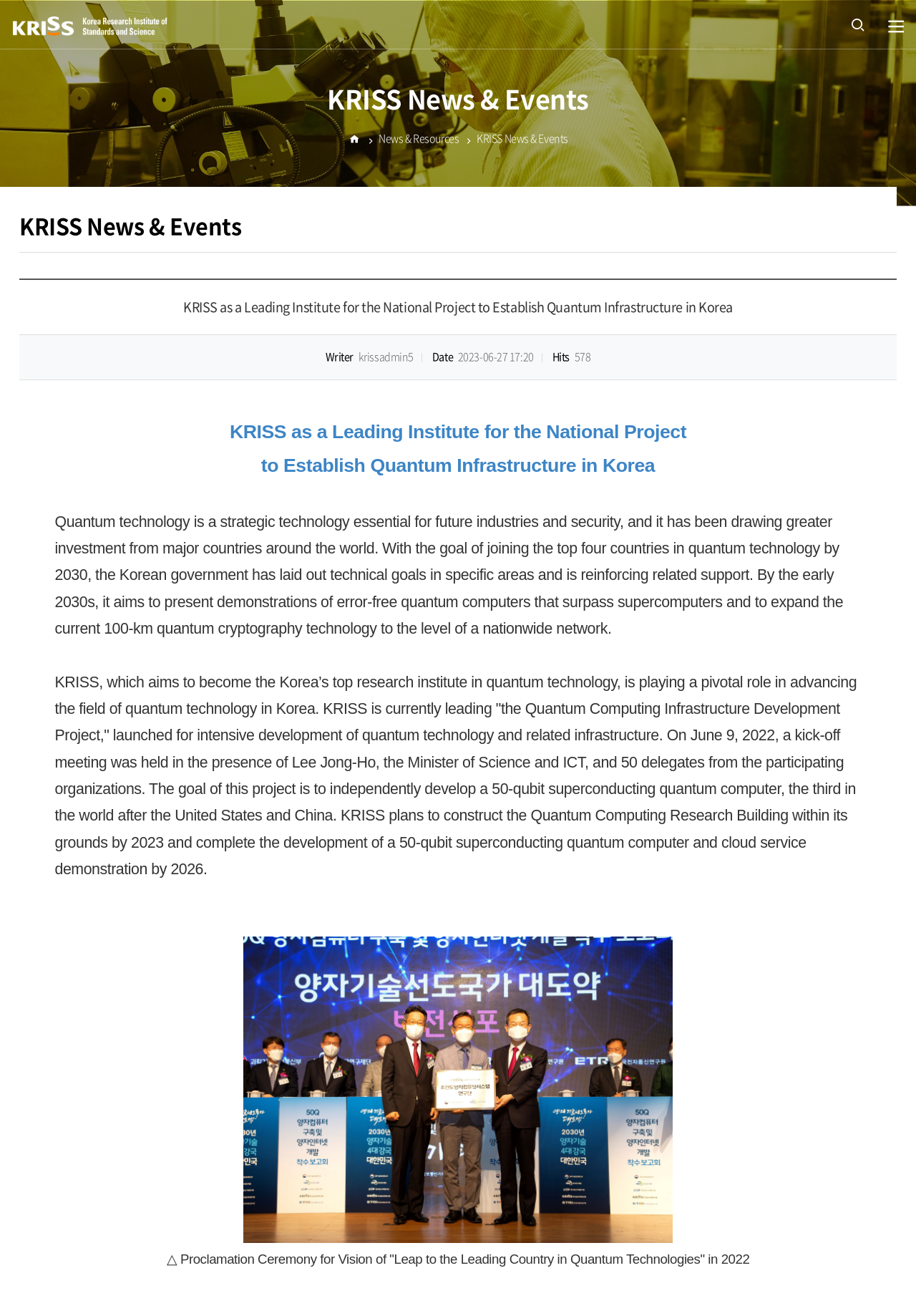Please give a short response to the question using one word or a phrase:
What is the goal of the Korean government in quantum technology?

Join the top four countries by 2030